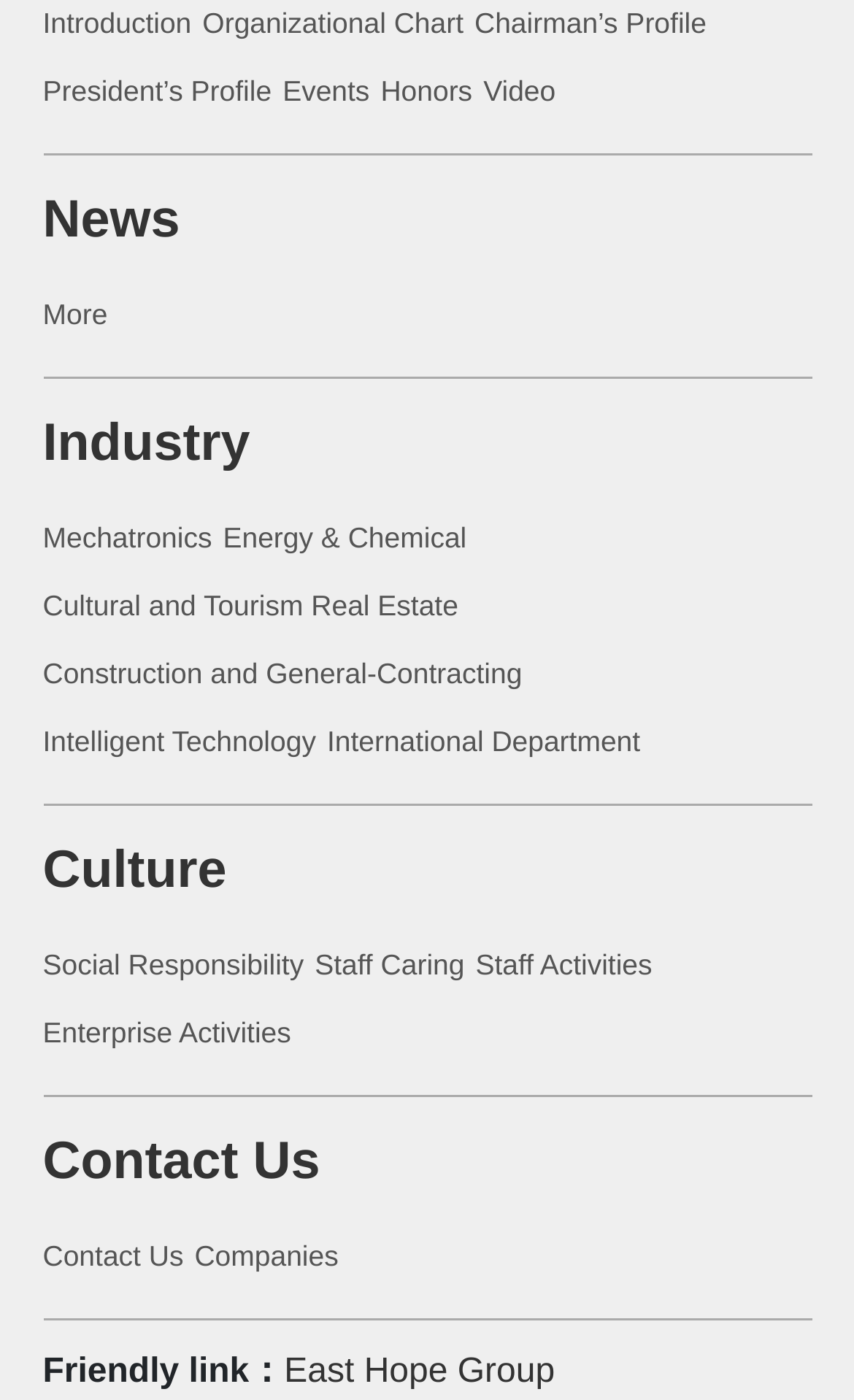Locate the bounding box coordinates of the item that should be clicked to fulfill the instruction: "Browse Industry news".

[0.05, 0.287, 0.95, 0.349]